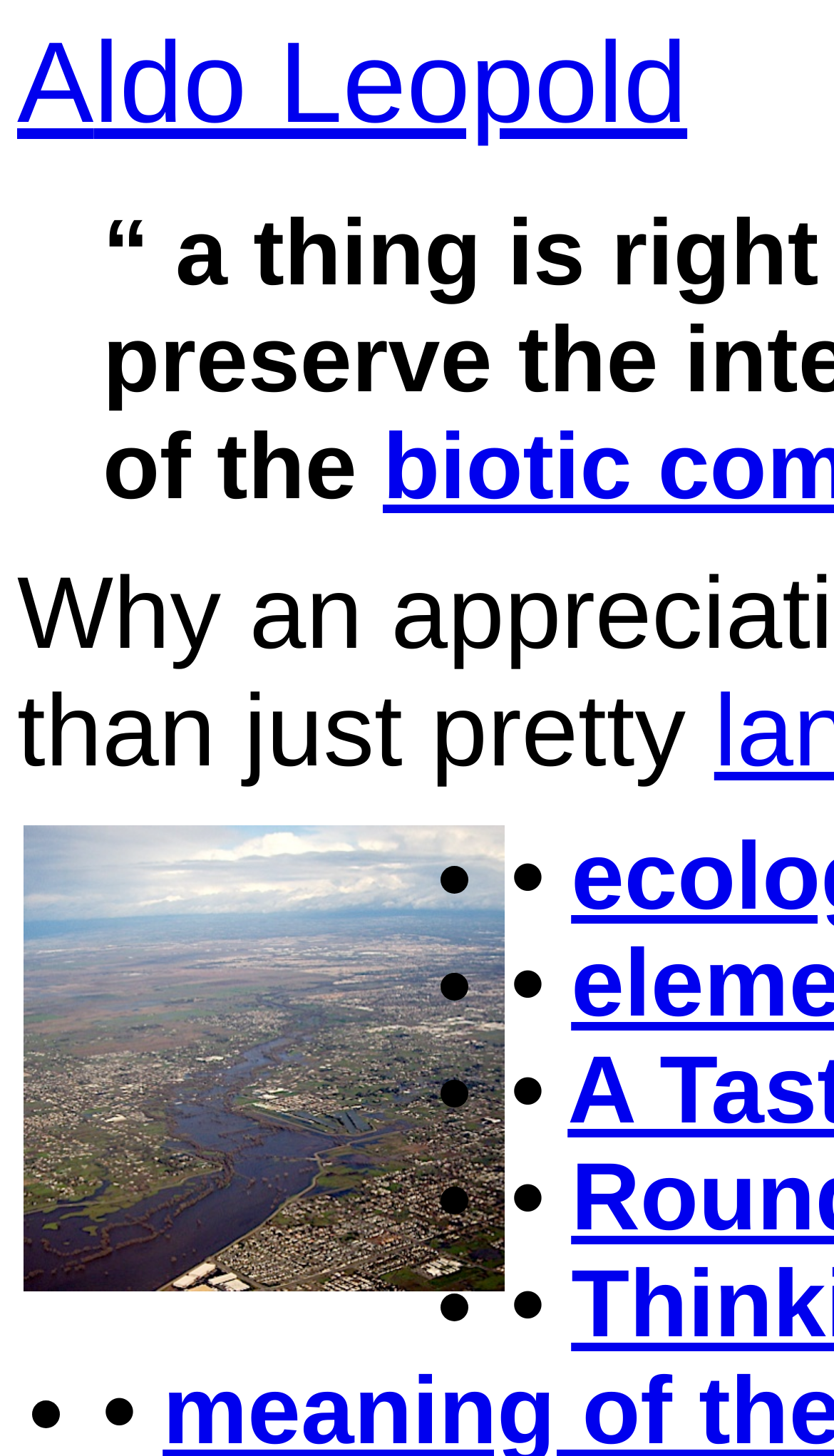Given the description of a UI element: "ldo Leopold", identify the bounding box coordinates of the matching element in the webpage screenshot.

[0.112, 0.013, 0.824, 0.101]